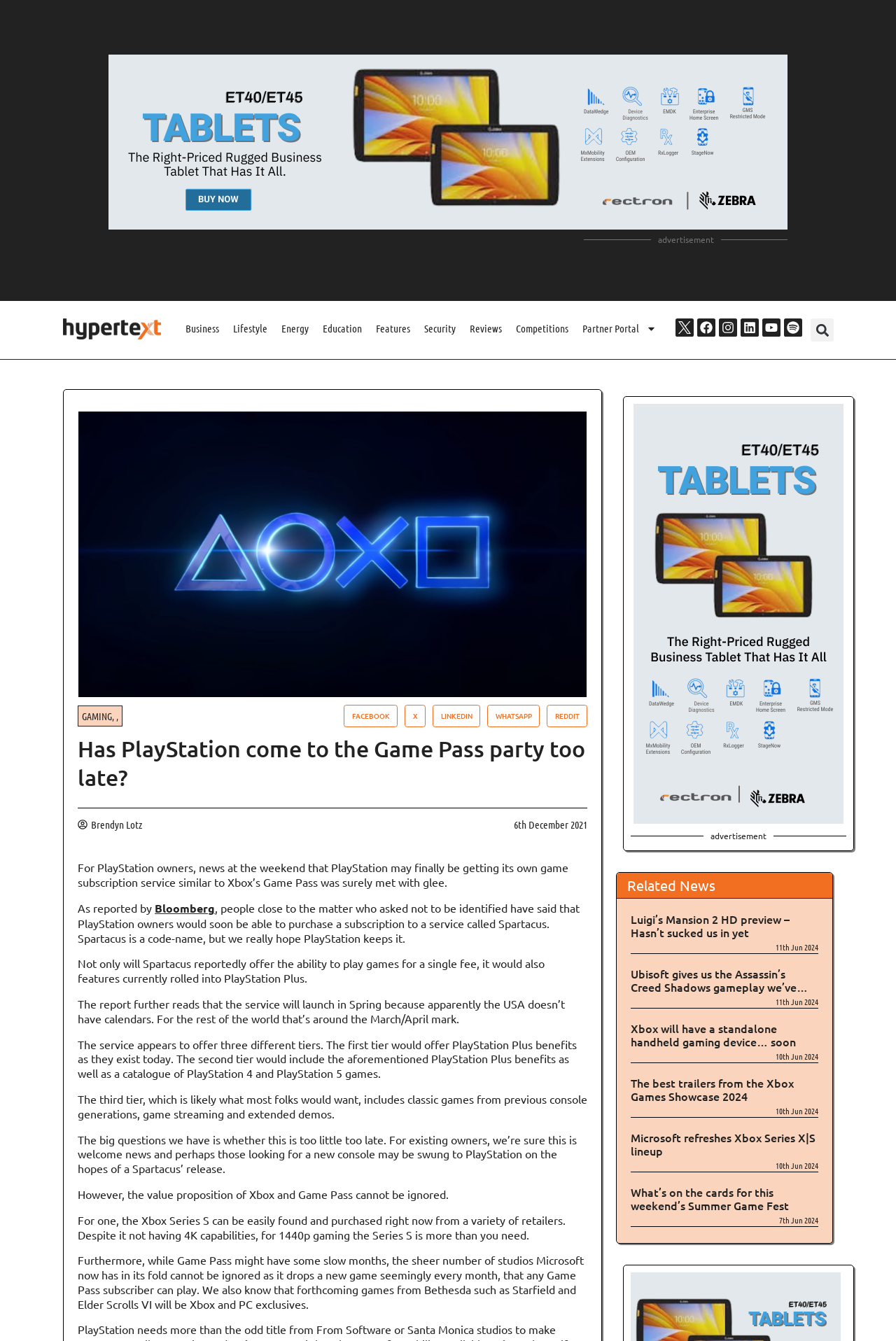Please respond to the question with a concise word or phrase:
How many related news headings are there?

Five